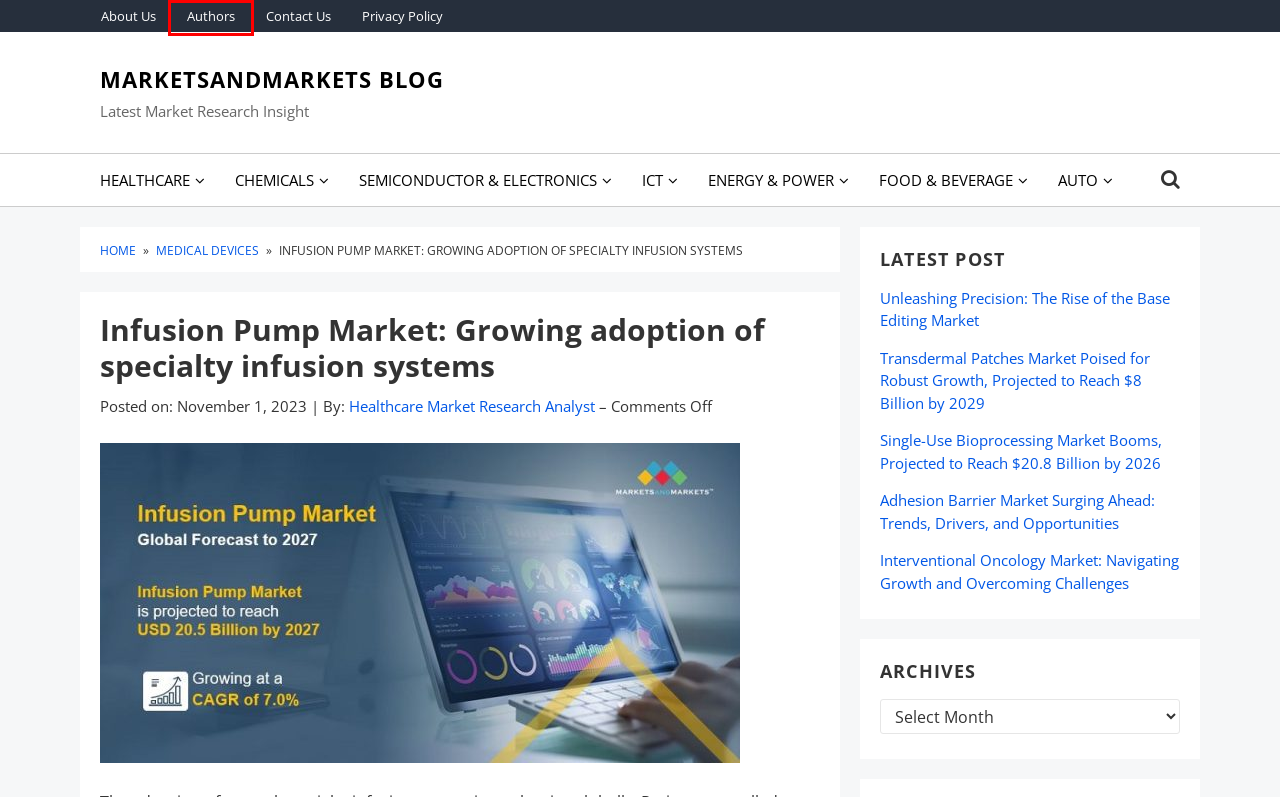You are looking at a webpage screenshot with a red bounding box around an element. Pick the description that best matches the new webpage after interacting with the element in the red bounding box. The possible descriptions are:
A. MarketsandMarkets Blog - Latest Market Research Insight
B. Healthcare Market Research Analyst, Author at MarketsandMarkets Blog
C. Automotive &Transportation Archives - MarketsandMarkets Blog
D. About Markets and markets
E. Privacy & Policy | MnMBlog.org
F. Authors | MnMBlog.org
G. Contact Us | MnM Blog
H. Energy and Power Archives - MarketsandMarkets Blog

F